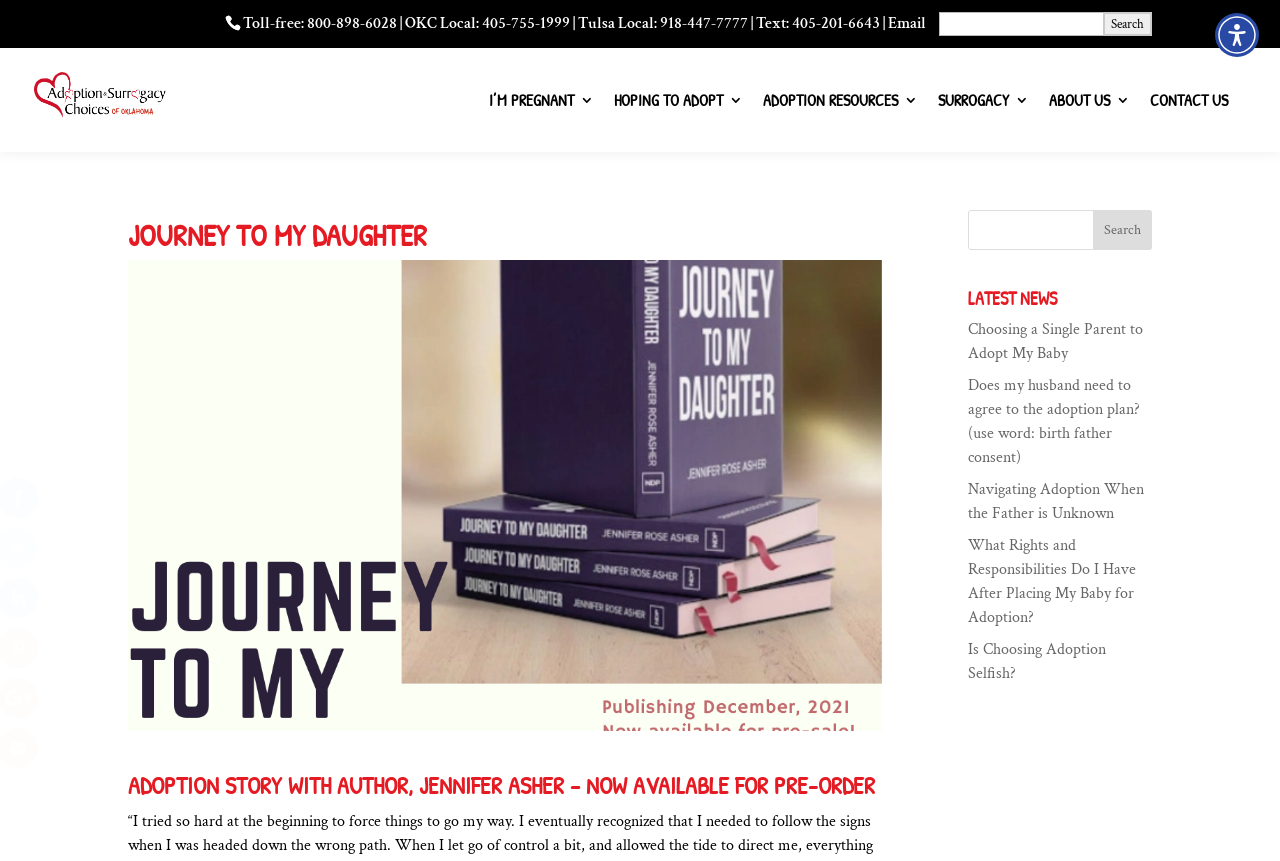Give a concise answer using one word or a phrase to the following question:
What are the contact options?

Phone, text, and email